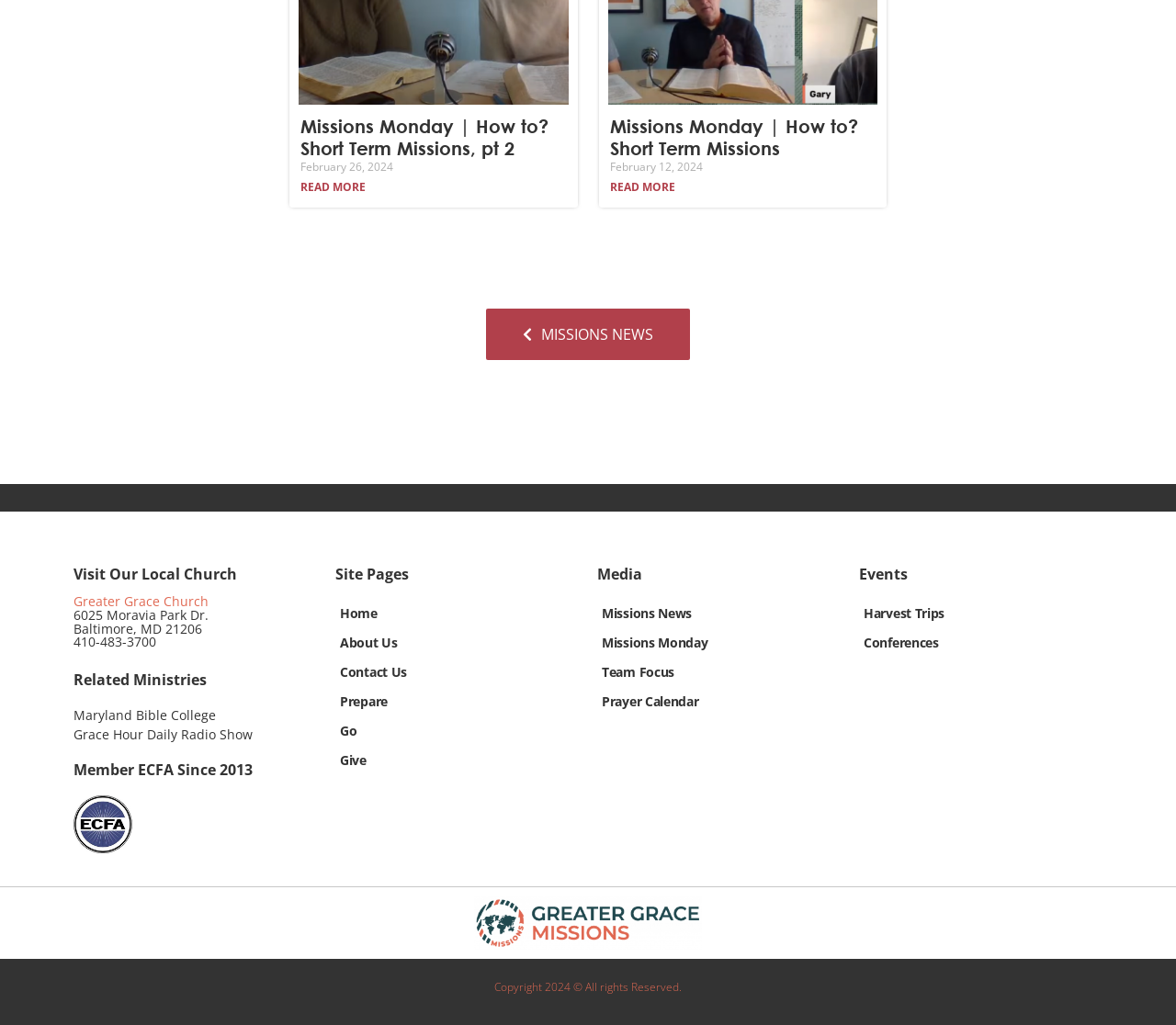What is the address of Greater Grace Church?
Provide a detailed and well-explained answer to the question.

I found the address of Greater Grace Church by looking at the text under the 'Visit Our Local Church' heading, which lists the address as '6025 Moravia Park Dr.' and 'Baltimore, MD 21206'.